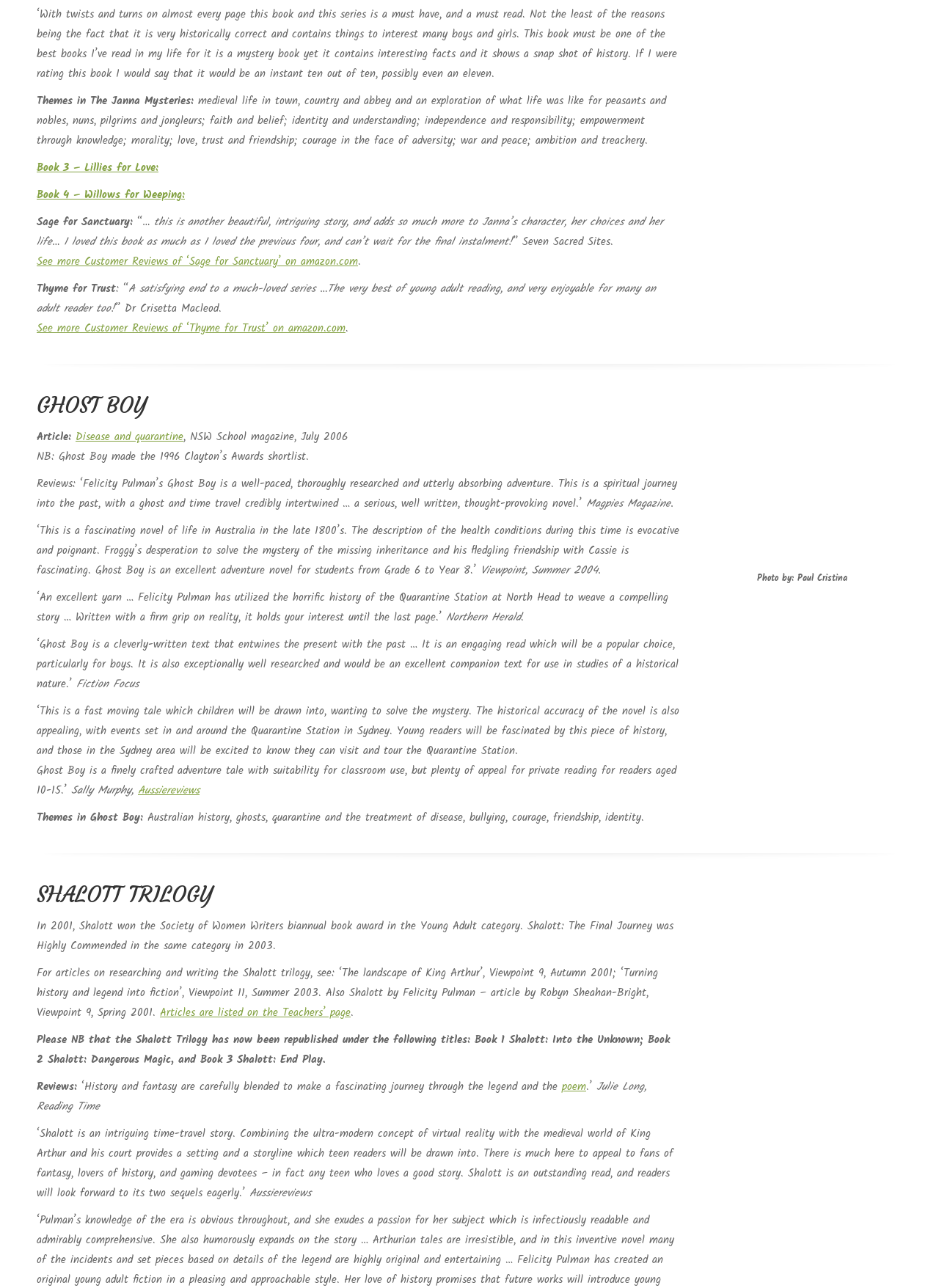Predict the bounding box coordinates of the UI element that matches this description: "Disease and quarantine". The coordinates should be in the format [left, top, right, bottom] with each value between 0 and 1.

[0.08, 0.333, 0.195, 0.346]